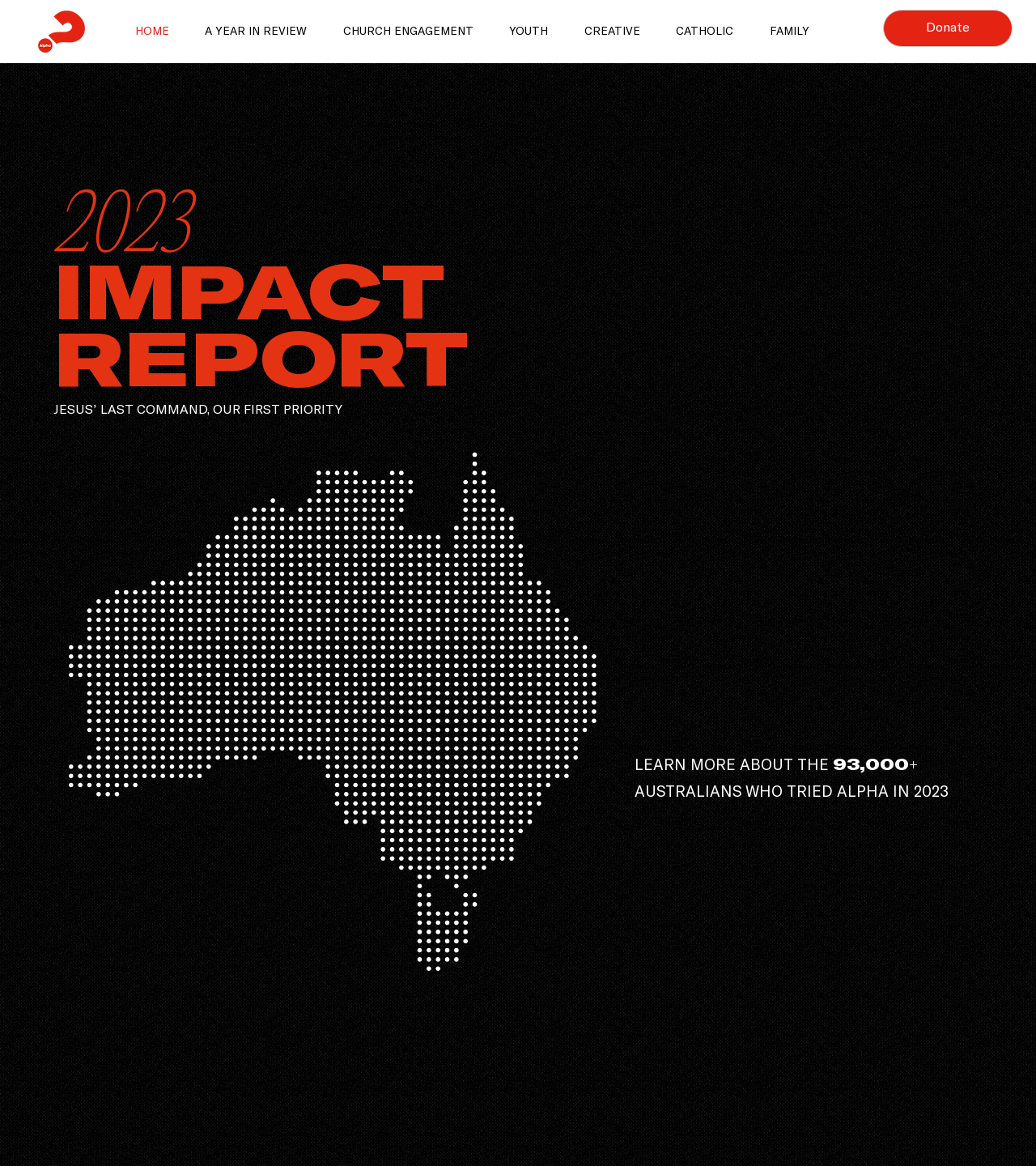Please respond to the question with a concise word or phrase:
What is the theme of the report?

IMPACT REPORT